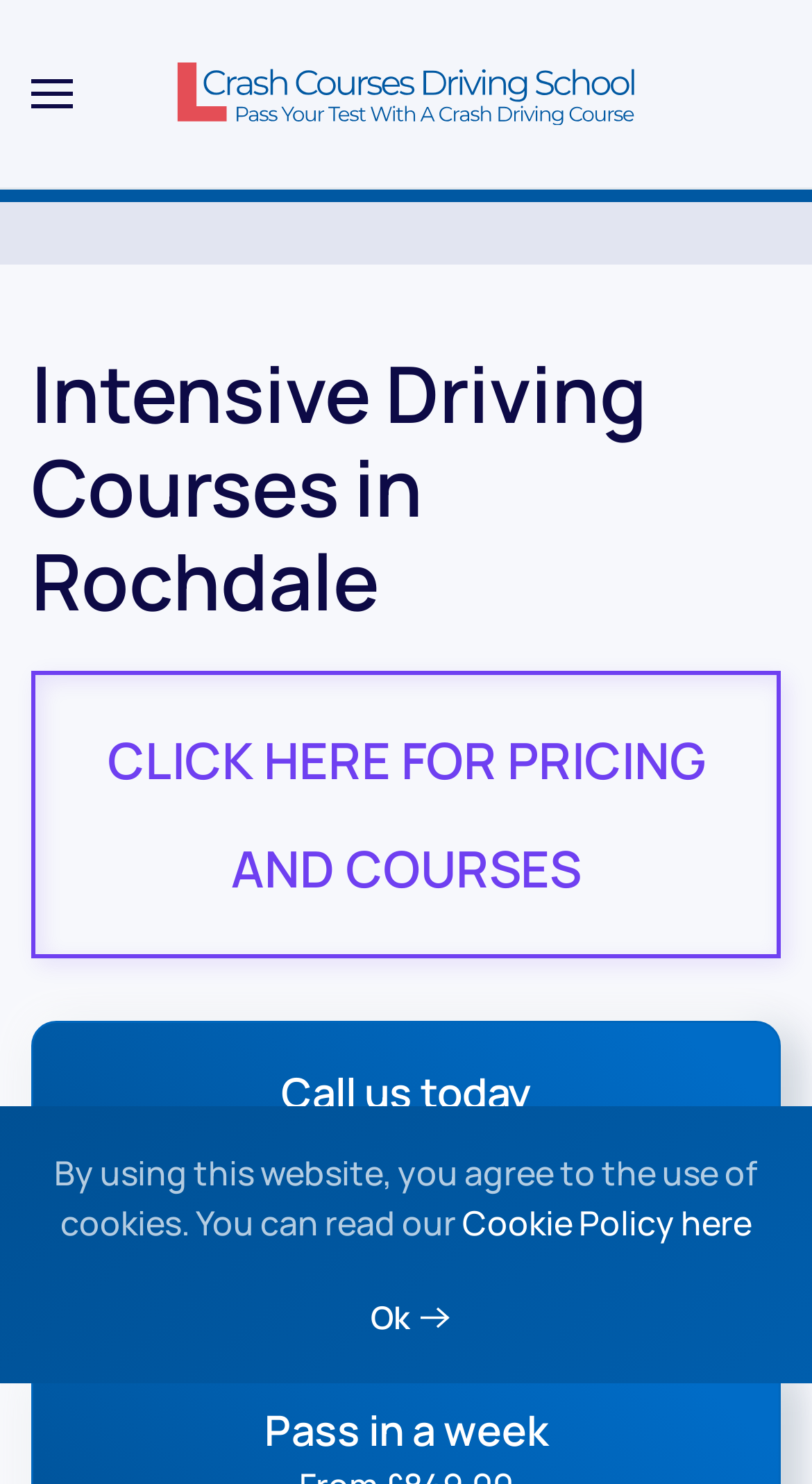What is the name of the driving school?
Using the image, provide a detailed and thorough answer to the question.

I found the name of the driving school by looking at the image element with the description 'Crash Course Driving School' which is located next to the link 'Back to home'.